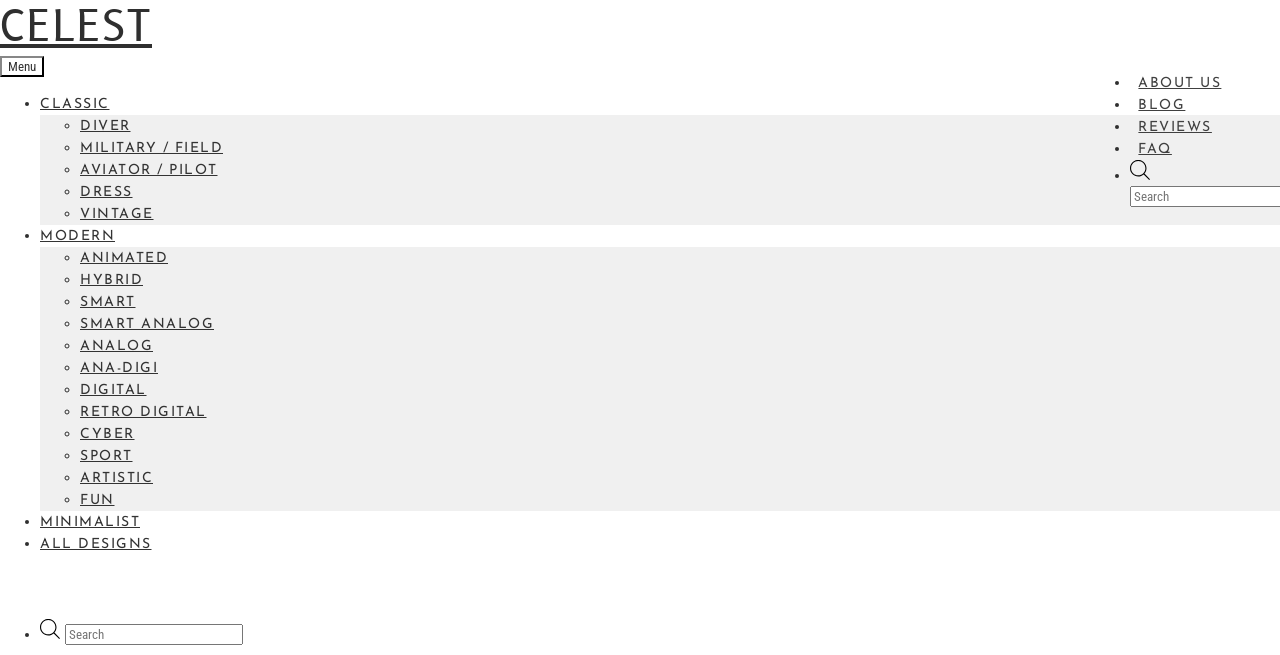Determine the bounding box coordinates of the clickable element to achieve the following action: 'Go to CLASSIC'. Provide the coordinates as four float values between 0 and 1, formatted as [left, top, right, bottom].

[0.031, 0.148, 0.086, 0.171]